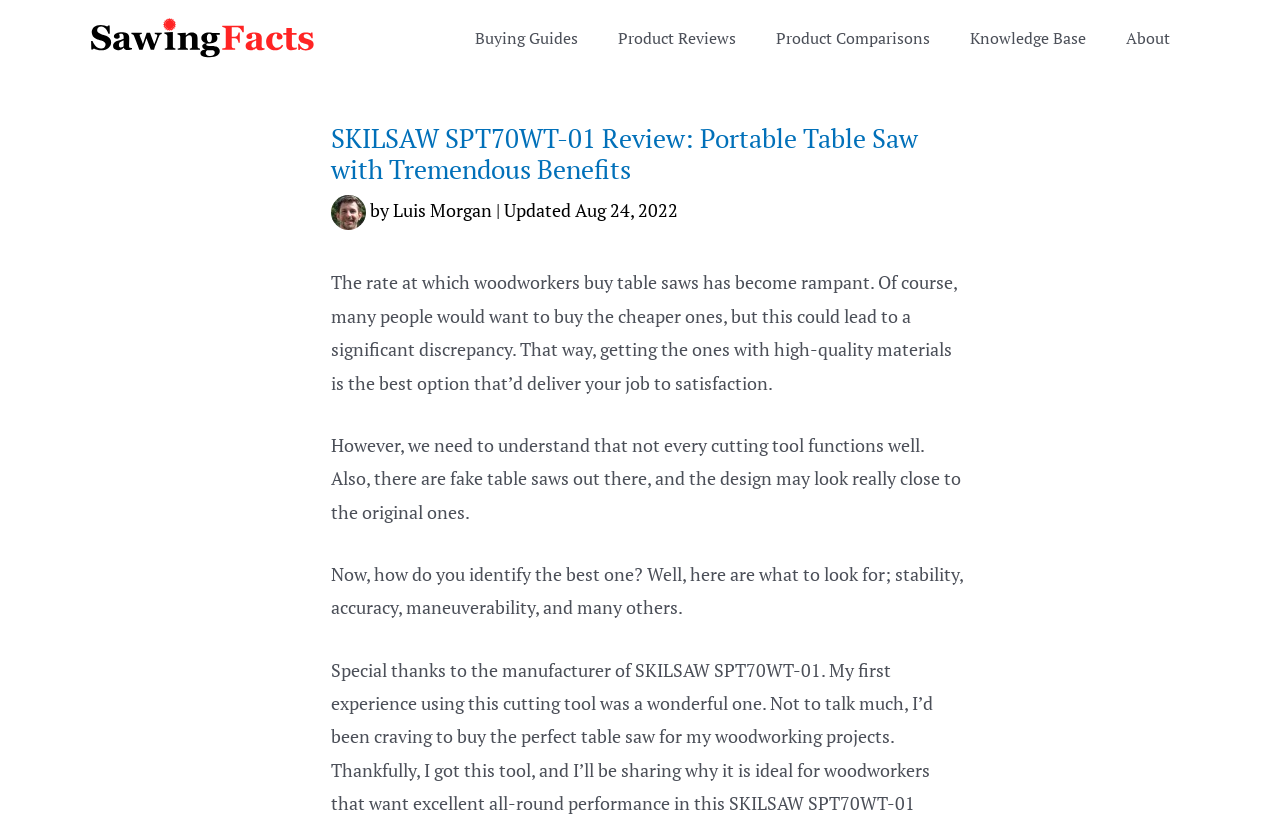Reply to the question below using a single word or brief phrase:
How many navigation links are available?

5